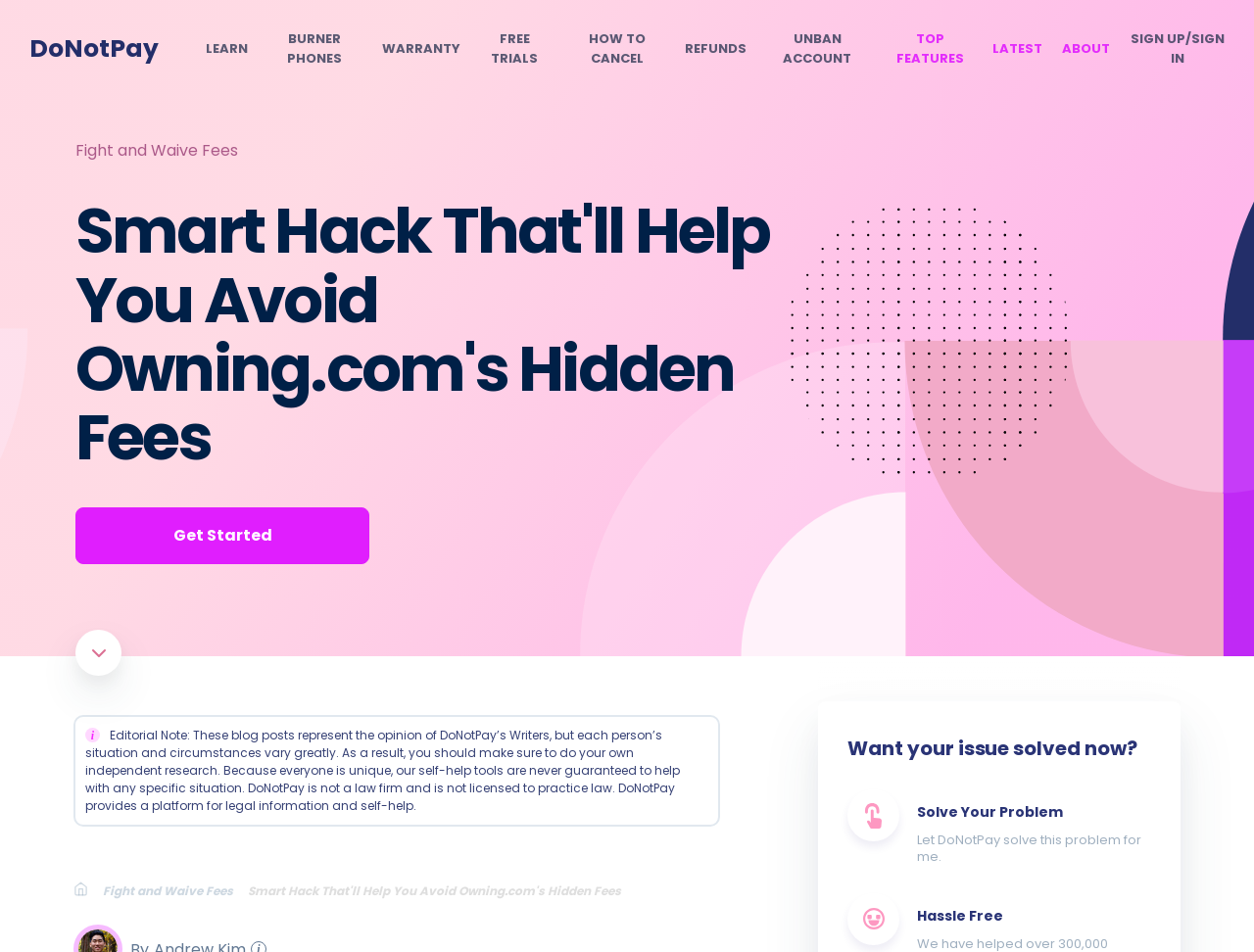Answer this question in one word or a short phrase: What is the disclaimer about the blog posts on the webpage?

They represent the opinion of DoNotPay's writers